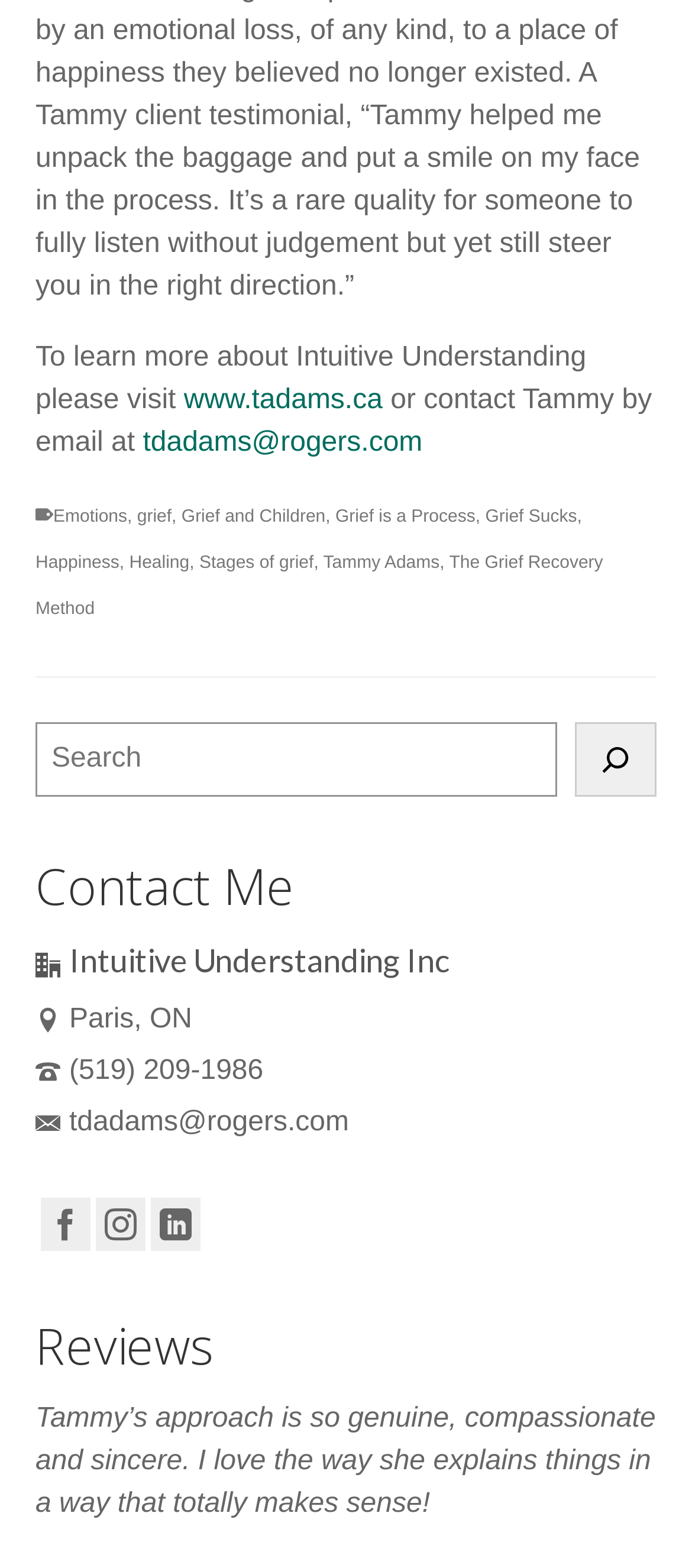With reference to the image, please provide a detailed answer to the following question: What is the phone number of Tammy Adams?

I found the phone number by looking at the static text element that says '(519) 209-1986' which is located below the company name.